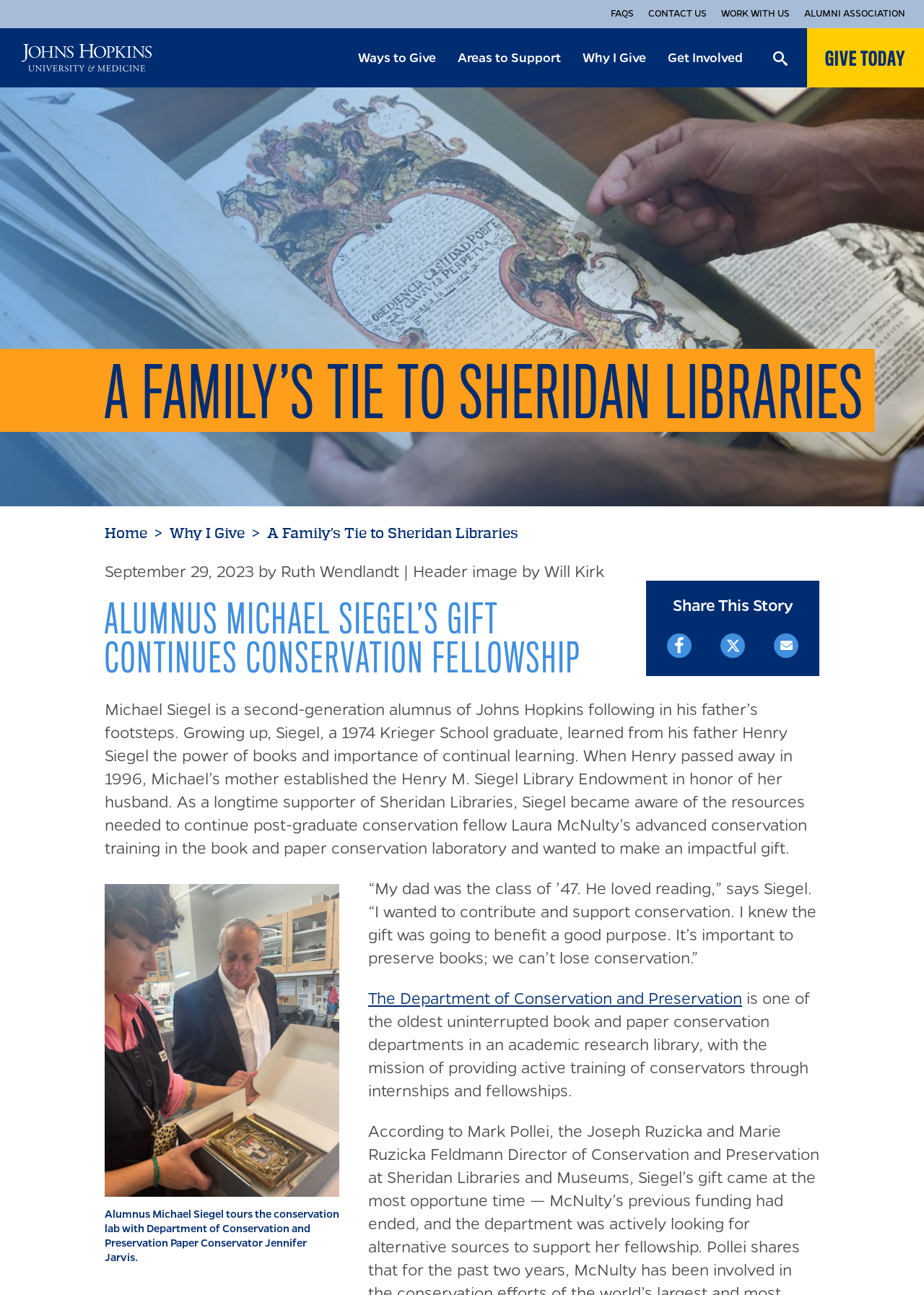Highlight the bounding box coordinates of the region I should click on to meet the following instruction: "Learn more about the Department of Conservation and Preservation".

[0.398, 0.762, 0.803, 0.779]